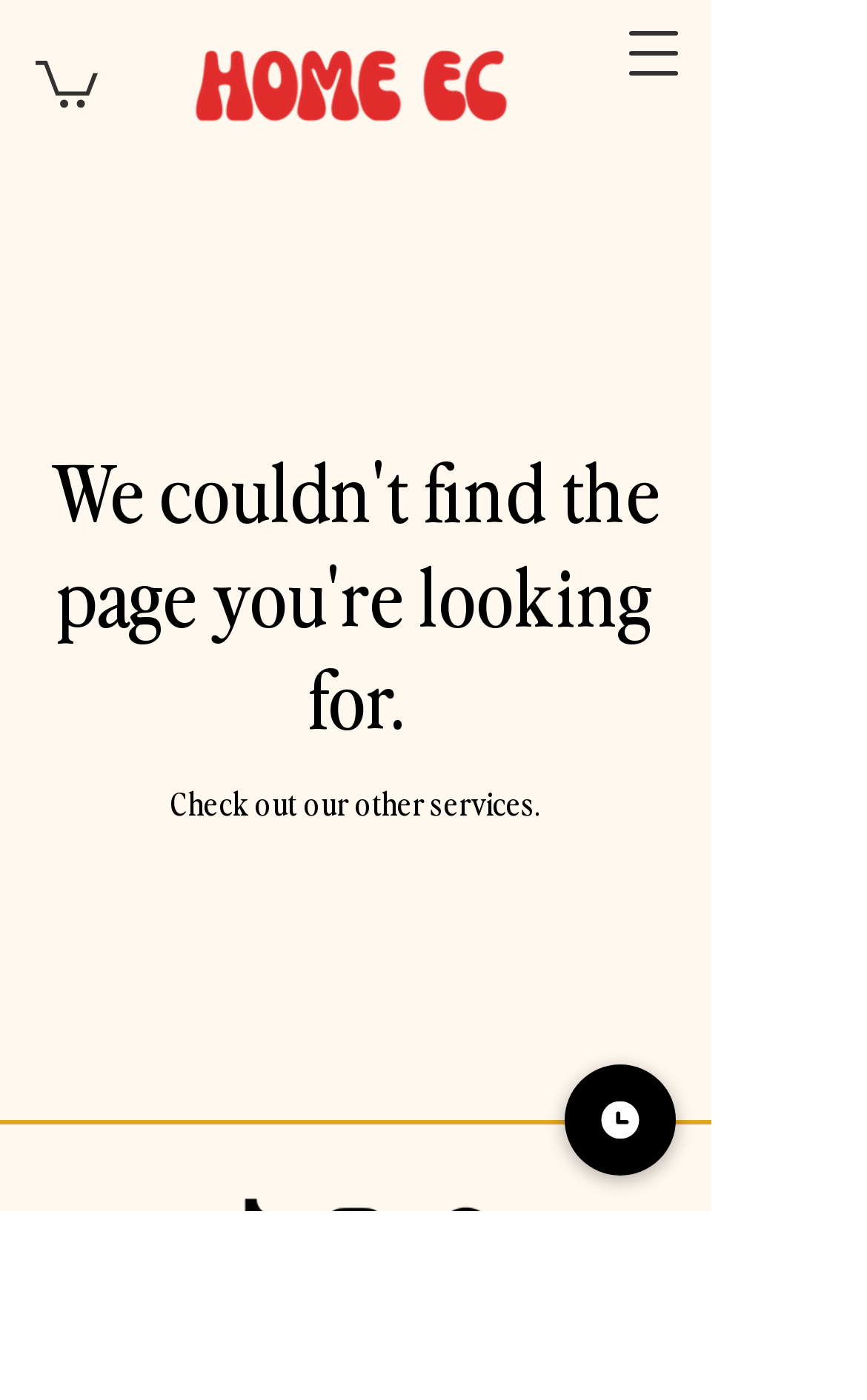Answer succinctly with a single word or phrase:
What is the status of the page?

Page not found